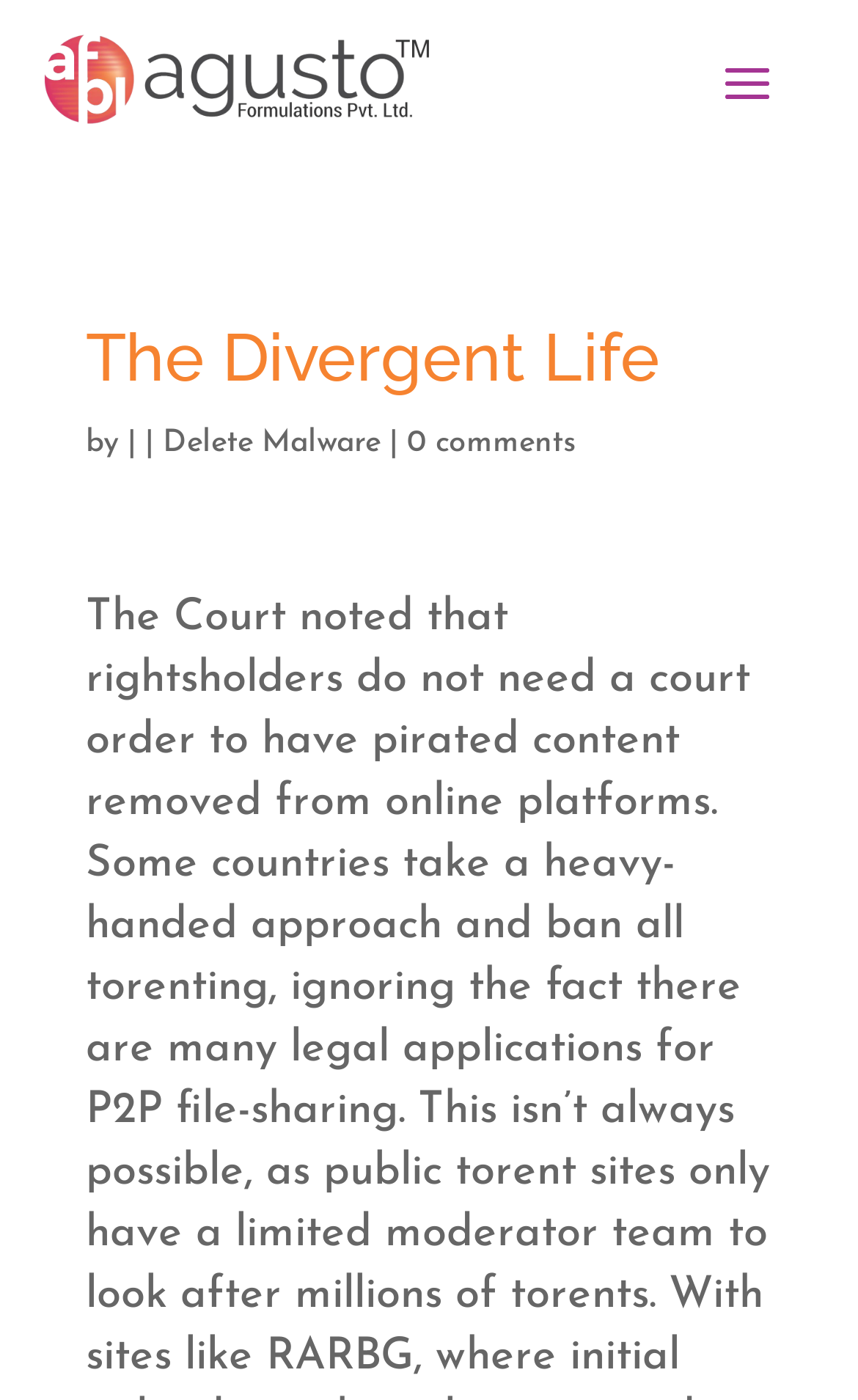How many comments are there on the article?
Please provide a comprehensive and detailed answer to the question.

The number of comments on the article is written in a smaller font size and is positioned at the bottom of the article title. It is a static text element and indicates that there are no comments on the article.